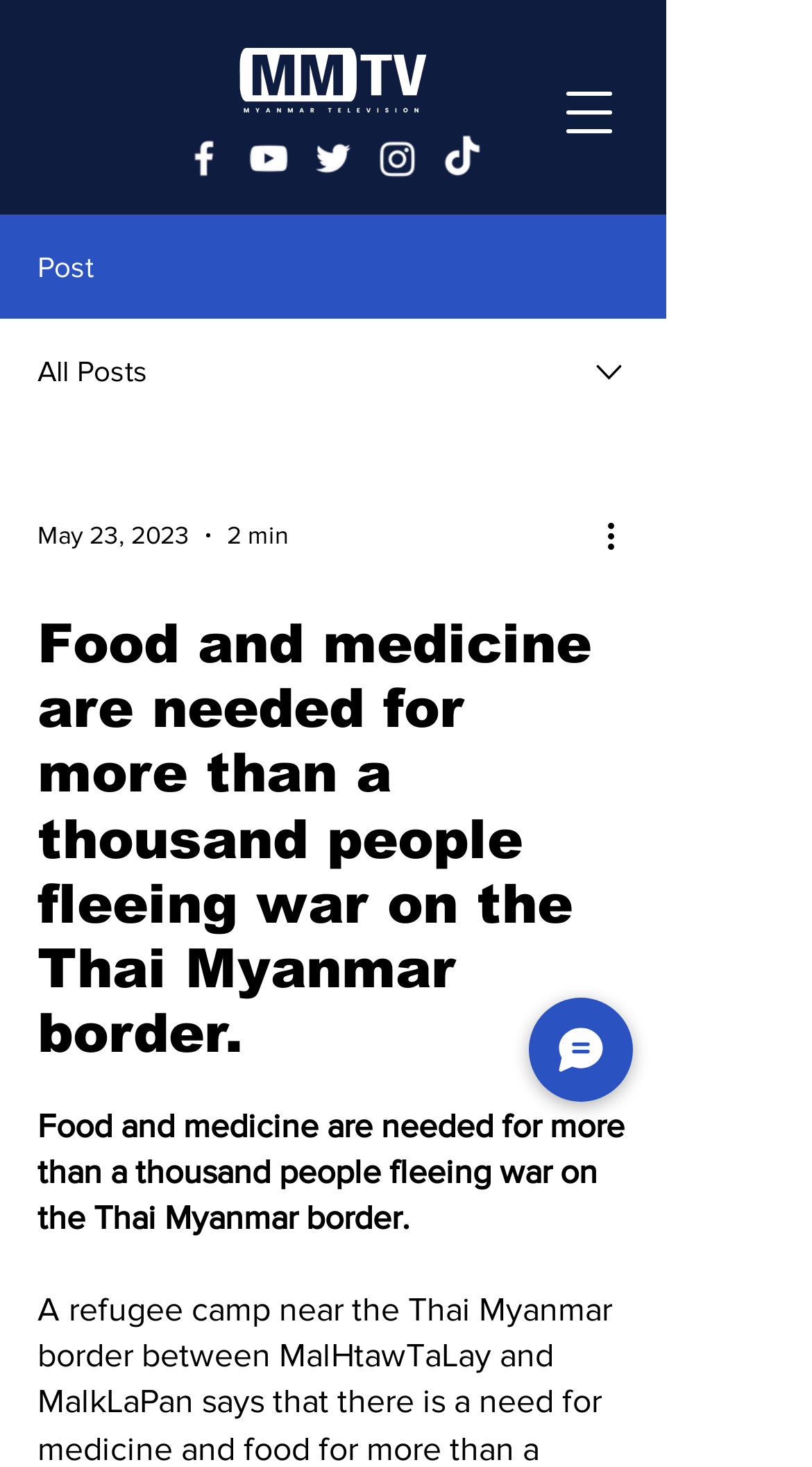From the image, can you give a detailed response to the question below:
What is the 'Chat' button for?

The 'Chat' button is likely used to initiate a chat or conversation with someone, possibly a support team or a representative of the organization.